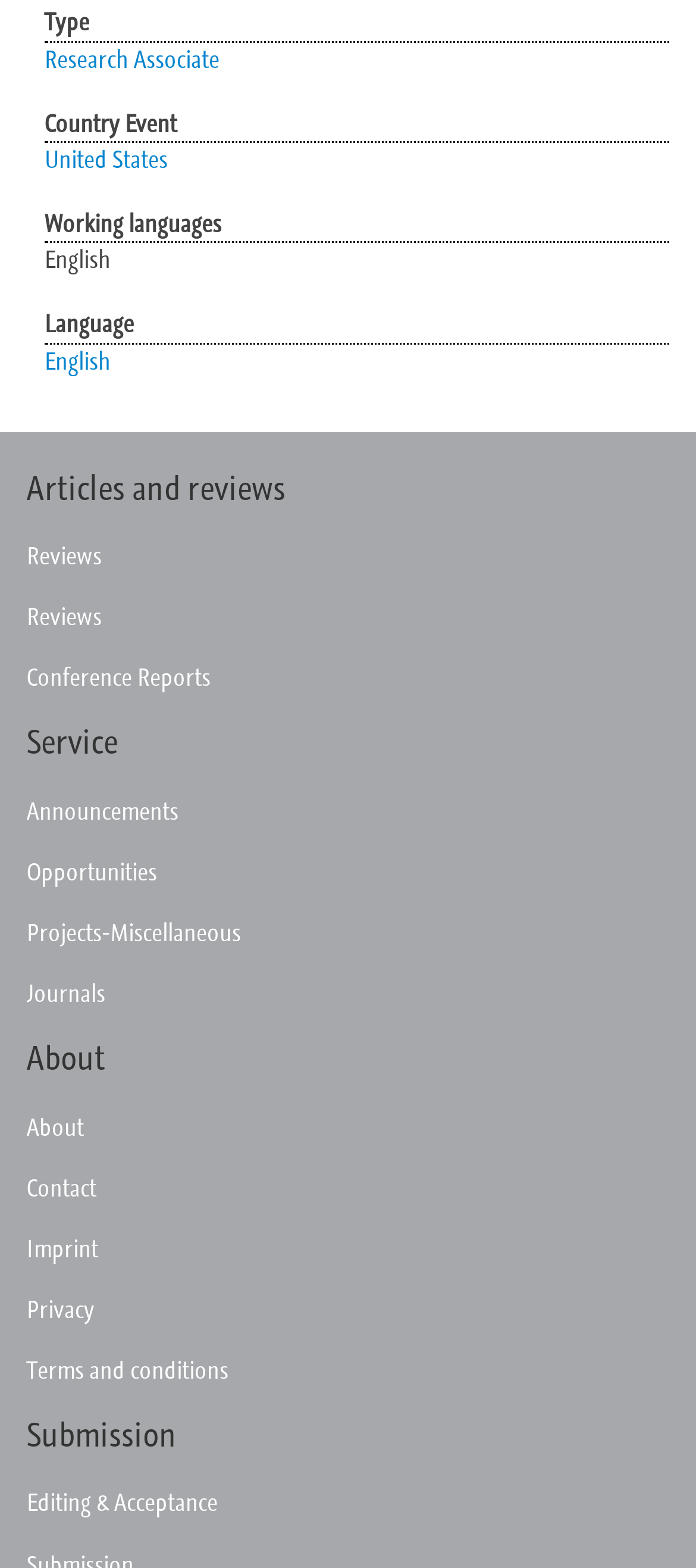Identify the bounding box coordinates for the UI element mentioned here: "George Oliver Craven". Provide the coordinates as four float values between 0 and 1, i.e., [left, top, right, bottom].

None